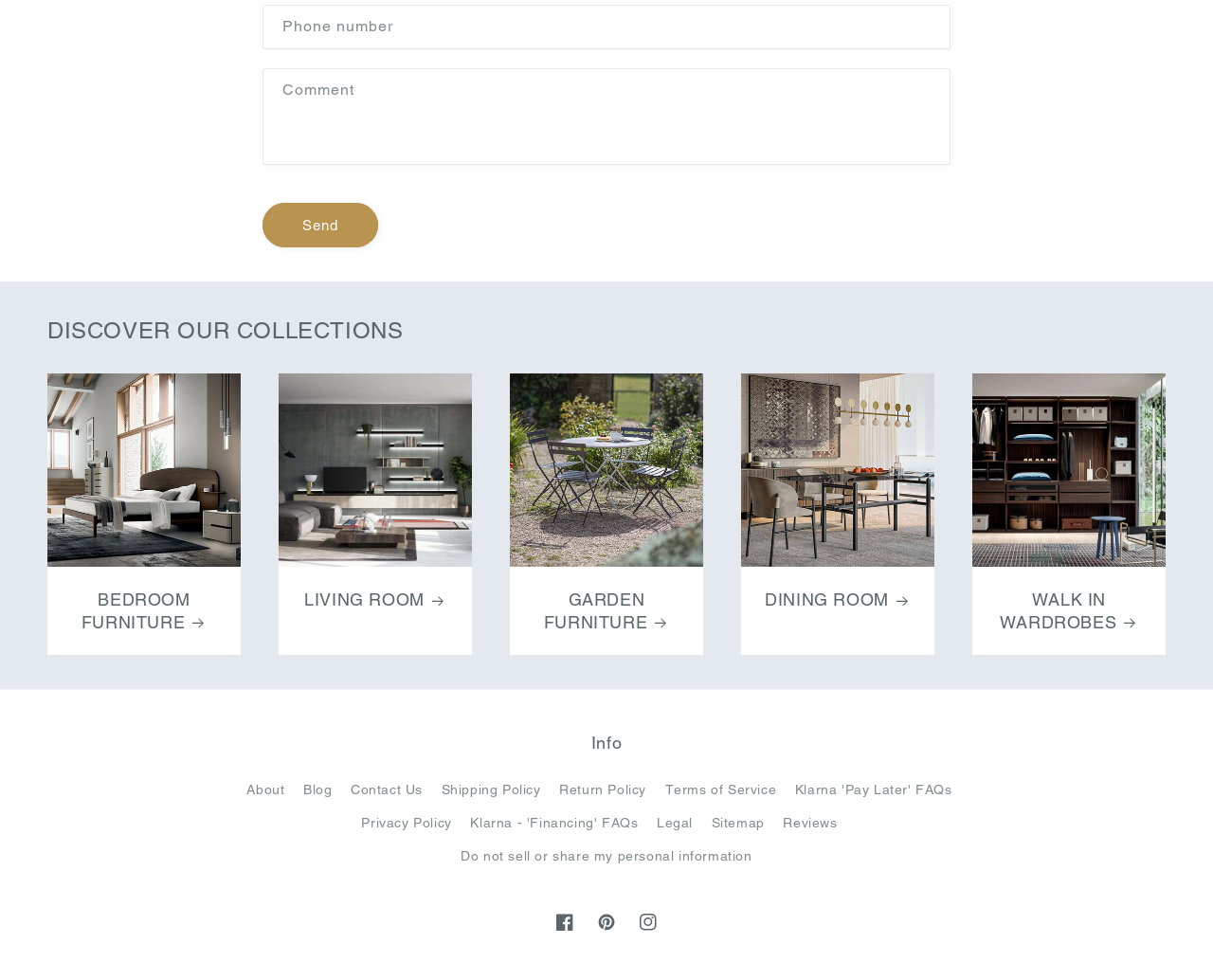What is the purpose of the 'Send' button?
Give a single word or phrase as your answer by examining the image.

To submit a comment or phone number